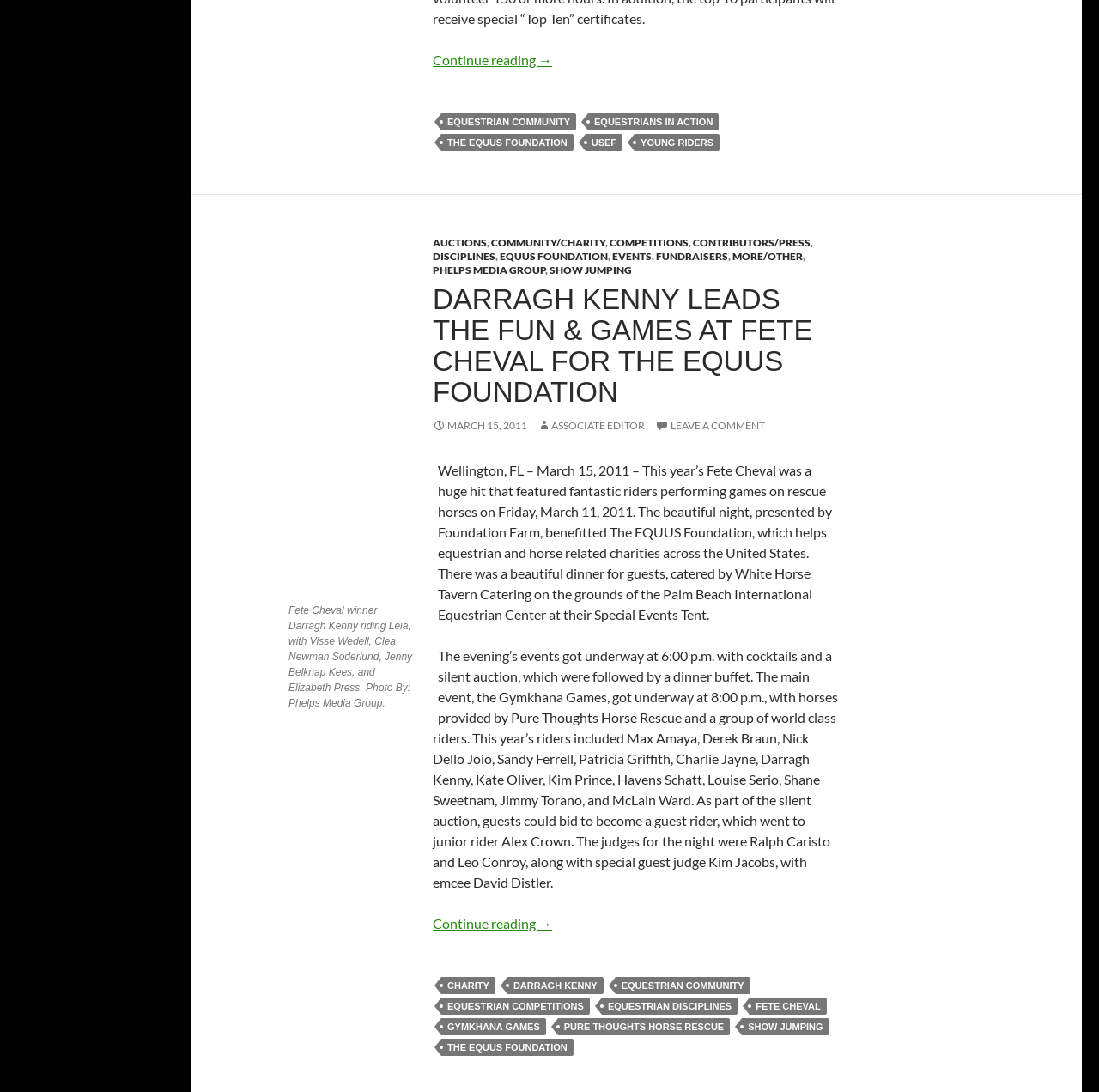What is the name of the organization that benefited from the Fete Cheval event?
Ensure your answer is thorough and detailed.

The article states that the Fete Cheval event benefited The EQUUS Foundation, which is an organization that helps equestrian and horse-related charities across the United States.